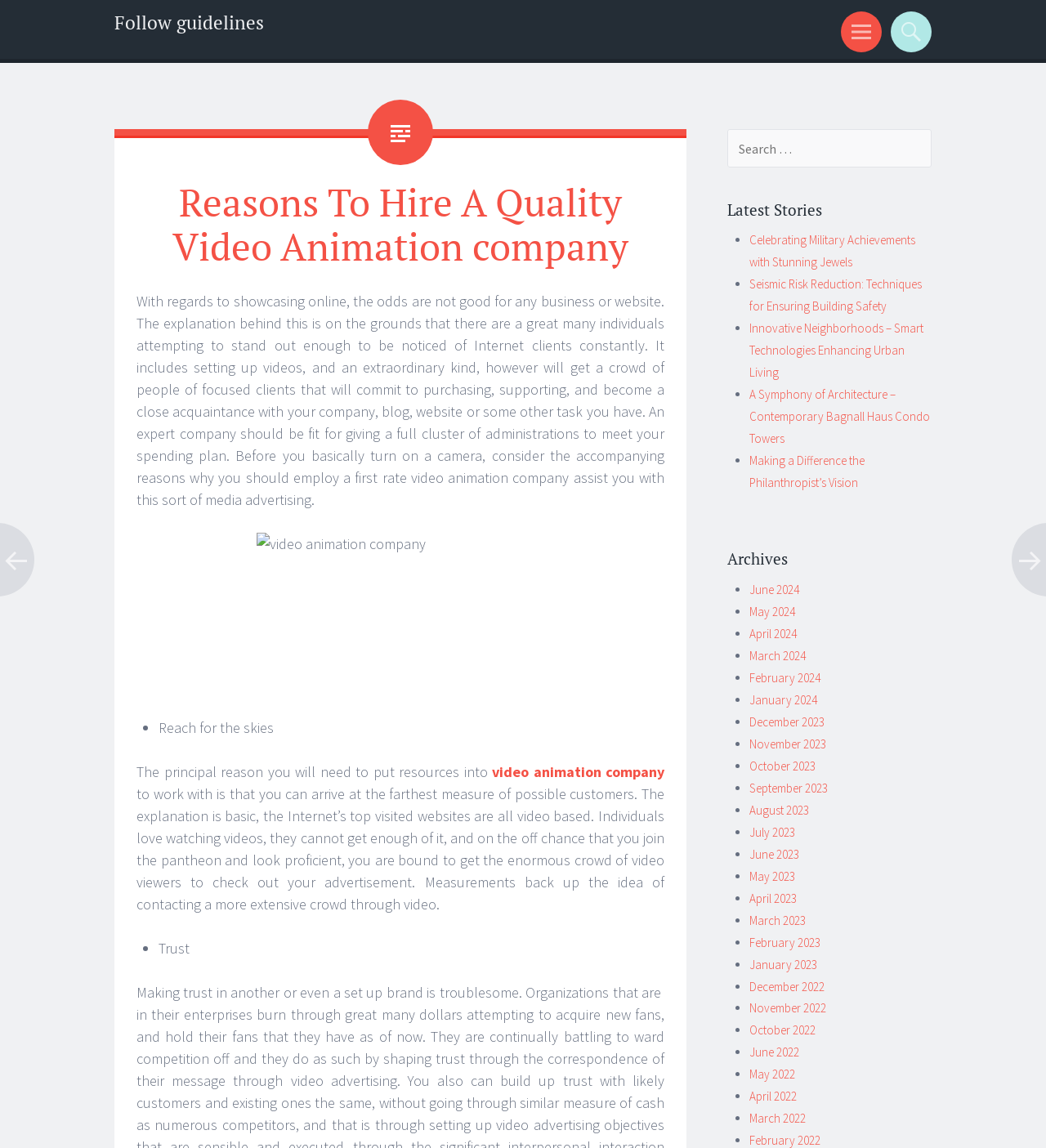Provide the bounding box coordinates for the UI element described in this sentence: "video animation company". The coordinates should be four float values between 0 and 1, i.e., [left, top, right, bottom].

[0.47, 0.664, 0.635, 0.68]